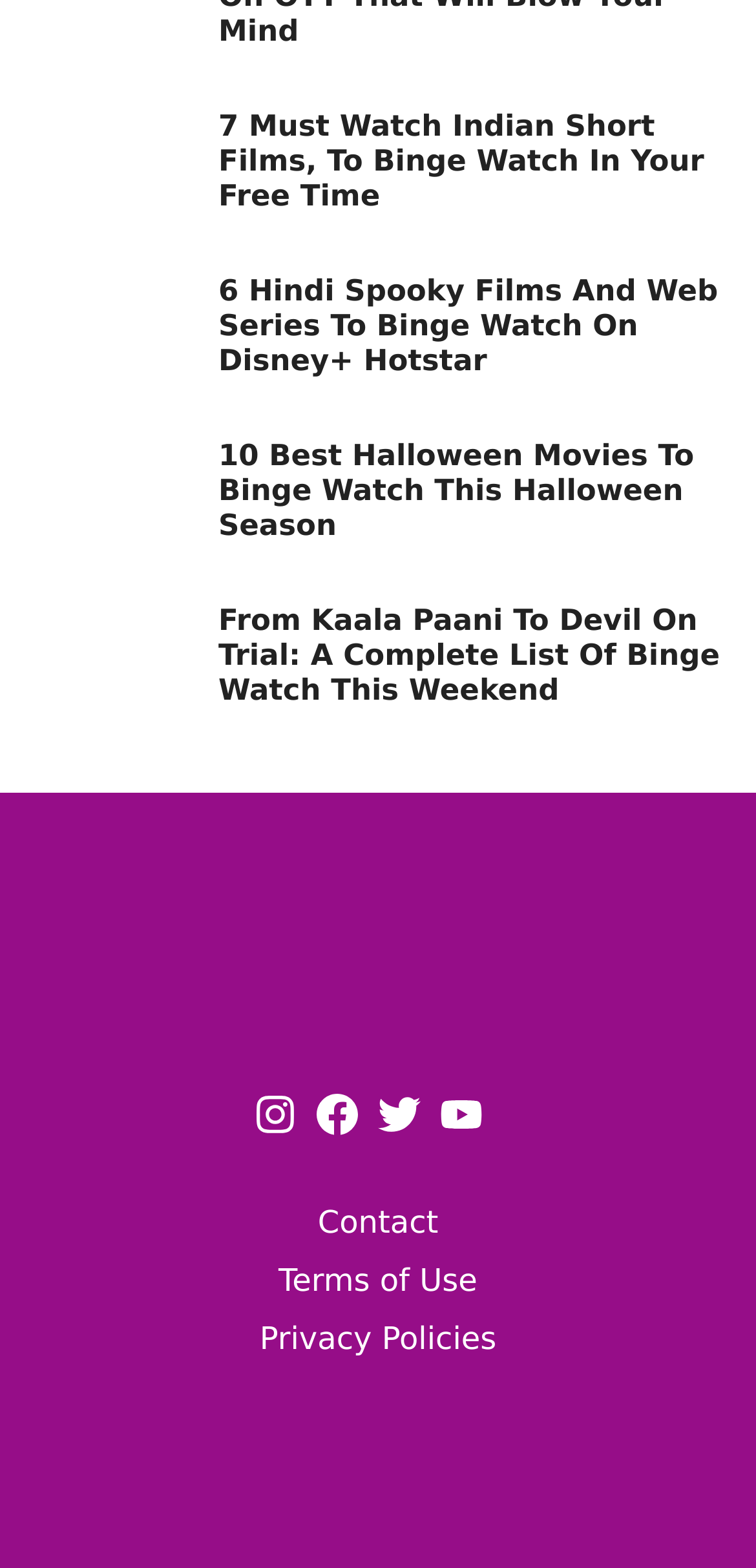Find the bounding box coordinates of the element to click in order to complete this instruction: "view the image of Sidebar Latest News". The bounding box coordinates must be four float numbers between 0 and 1, denoted as [left, top, right, bottom].

[0.026, 0.069, 0.263, 0.15]